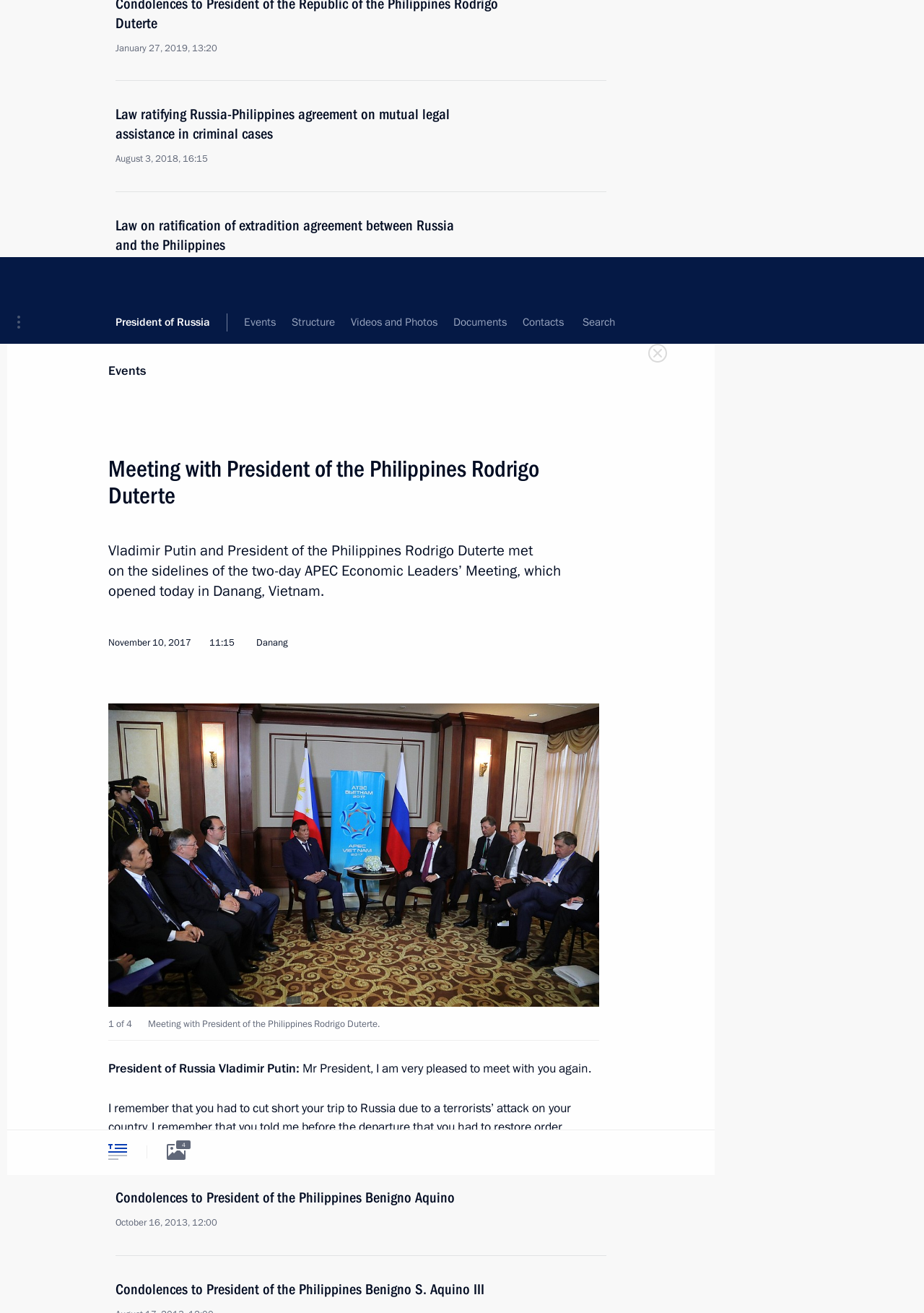What is the license for the content on this site?
Using the image as a reference, give a one-word or short phrase answer.

Creative Commons Attribution 4.0 International